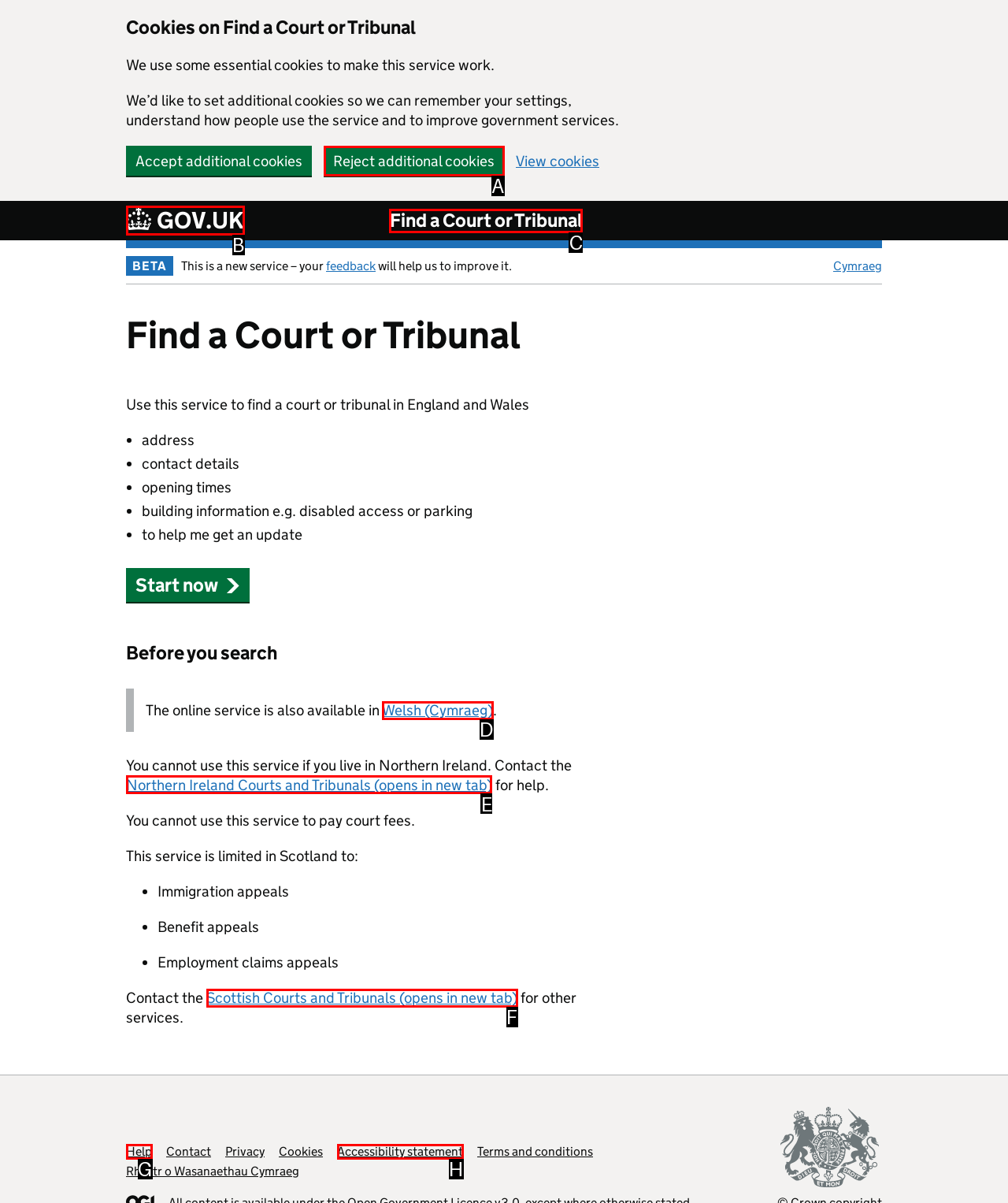Select the appropriate letter to fulfill the given instruction: Contact the Northern Ireland Courts and Tribunals
Provide the letter of the correct option directly.

E